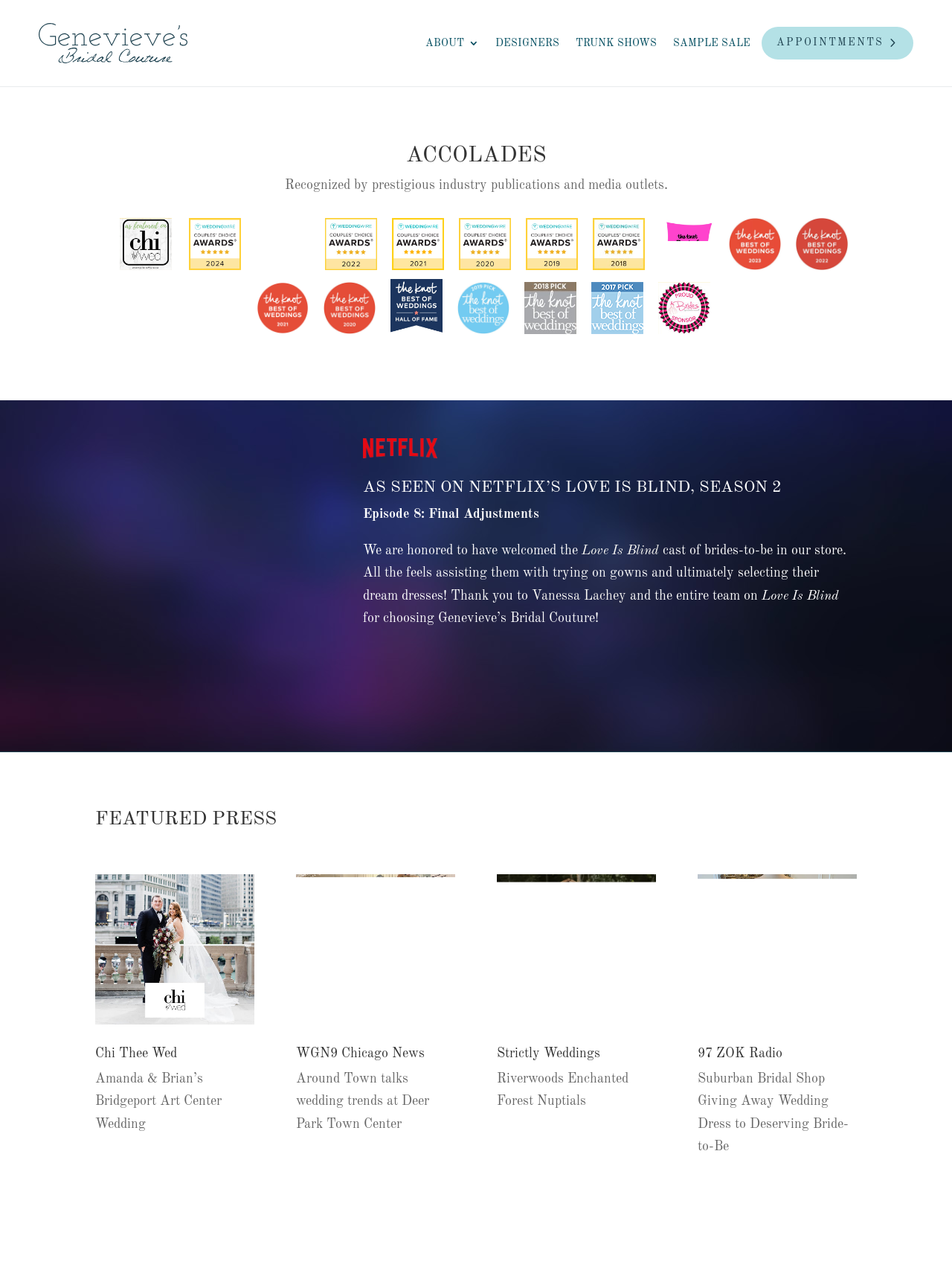Please locate the bounding box coordinates for the element that should be clicked to achieve the following instruction: "Select a category". Ensure the coordinates are given as four float numbers between 0 and 1, i.e., [left, top, right, bottom].

None